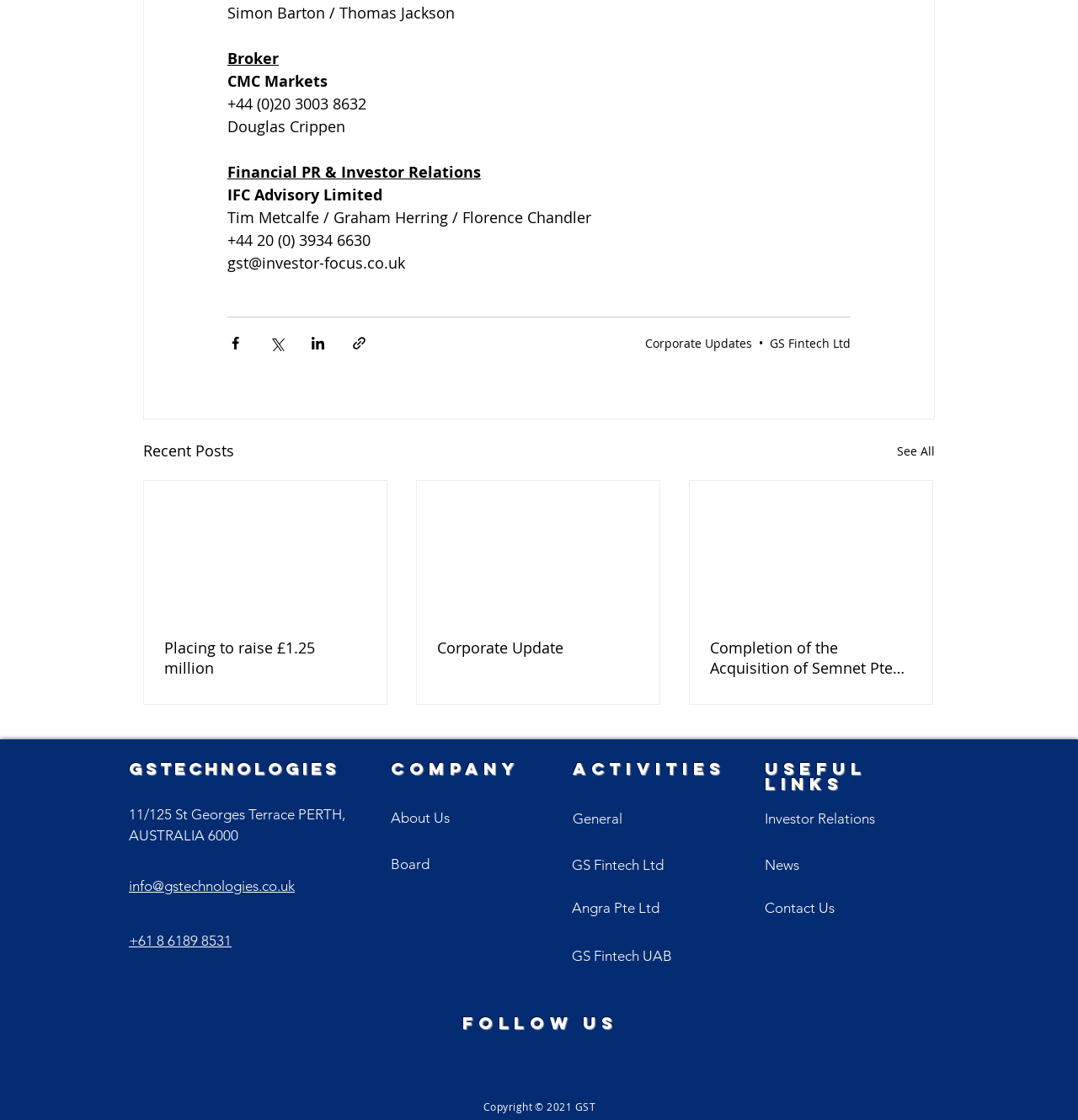Using the information shown in the image, answer the question with as much detail as possible: What are the social media platforms available?

The social media platforms available are LinkedIn, Twitter, and YouTube, which can be found in the list elements with the text 'Social Bar' at the bottom of the webpage.